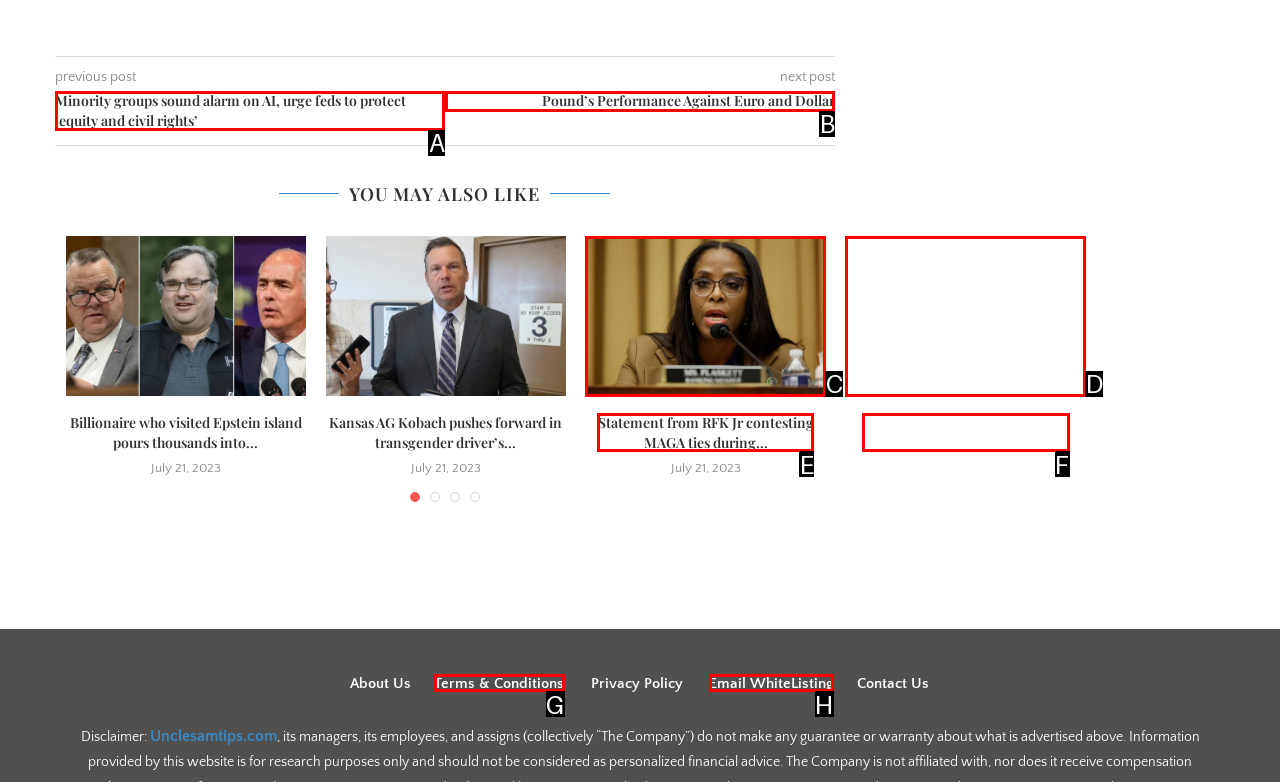Select the HTML element that needs to be clicked to carry out the task: Click on the 'Pound’s Performance Against Euro and Dollar' link
Provide the letter of the correct option.

B